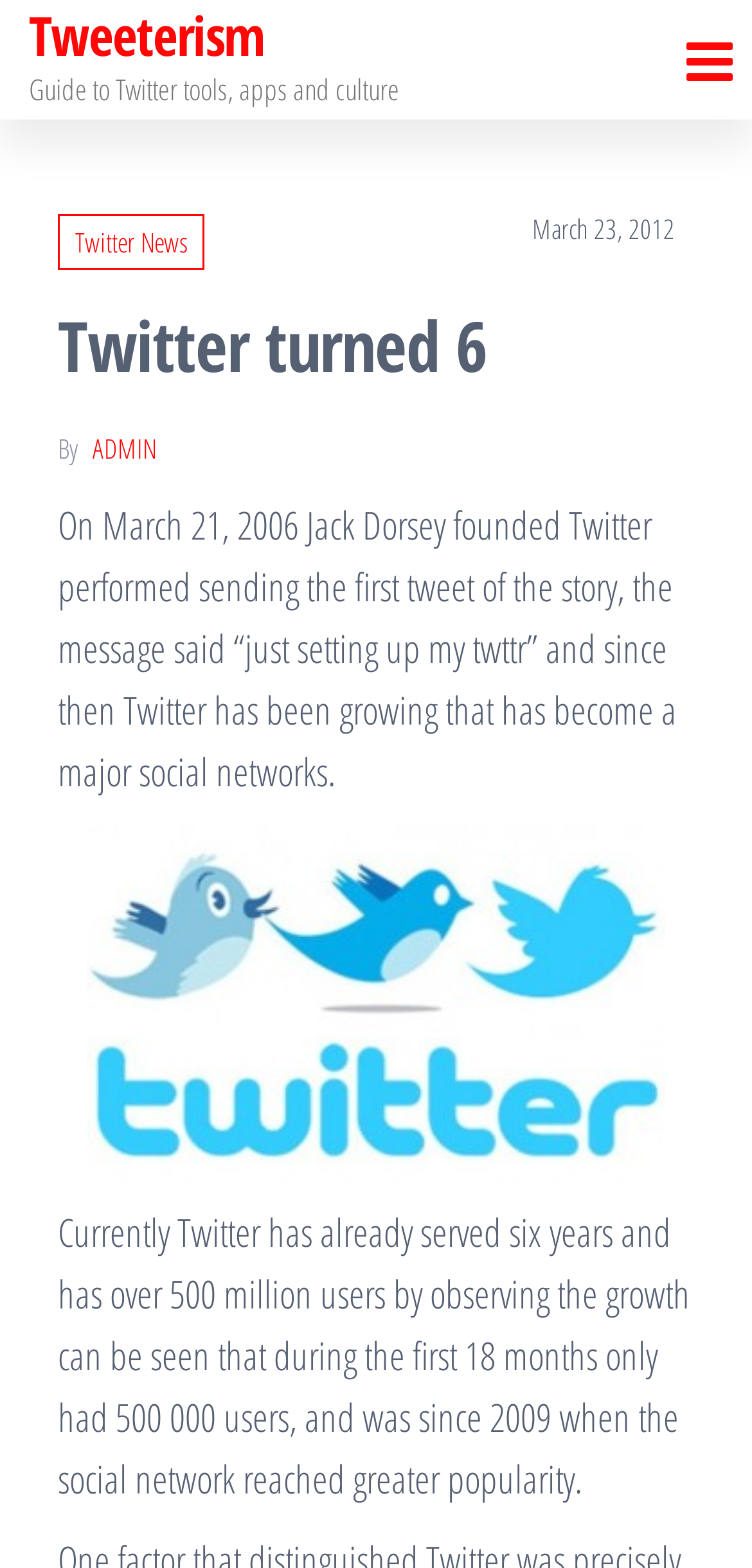How many users did Twitter have in the first 18 months?
Use the image to answer the question with a single word or phrase.

500,000